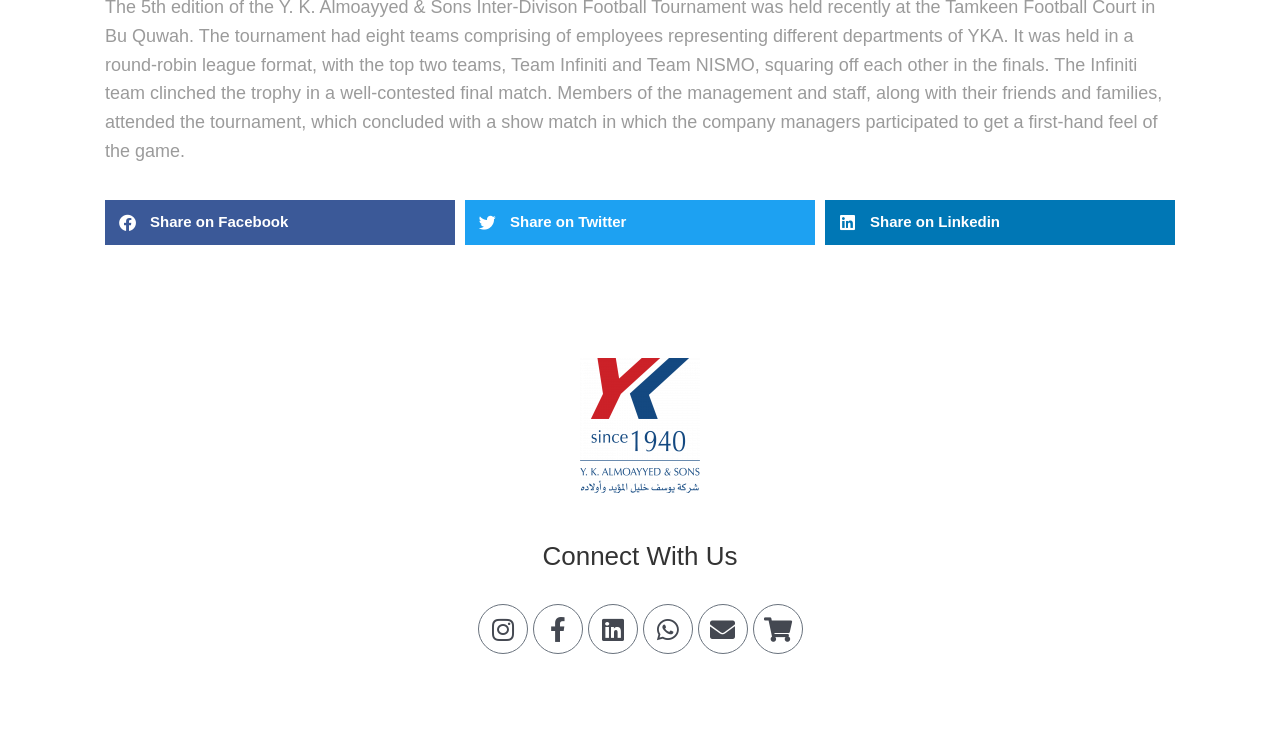Please predict the bounding box coordinates of the element's region where a click is necessary to complete the following instruction: "Share on Twitter". The coordinates should be represented by four float numbers between 0 and 1, i.e., [left, top, right, bottom].

[0.363, 0.275, 0.637, 0.336]